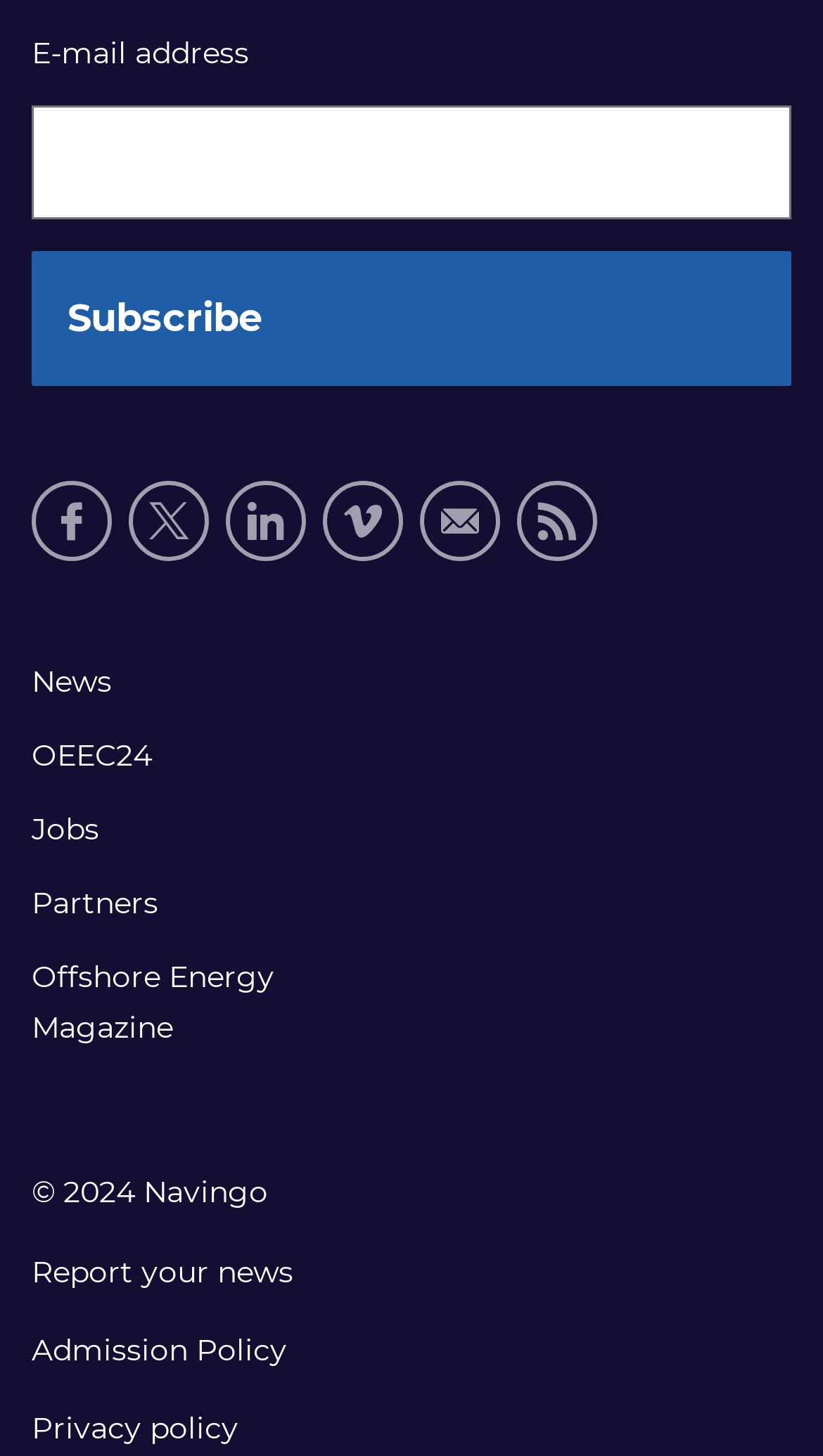Determine the bounding box coordinates of the clickable element necessary to fulfill the instruction: "Enter e-mail address". Provide the coordinates as four float numbers within the 0 to 1 range, i.e., [left, top, right, bottom].

[0.038, 0.072, 0.962, 0.15]